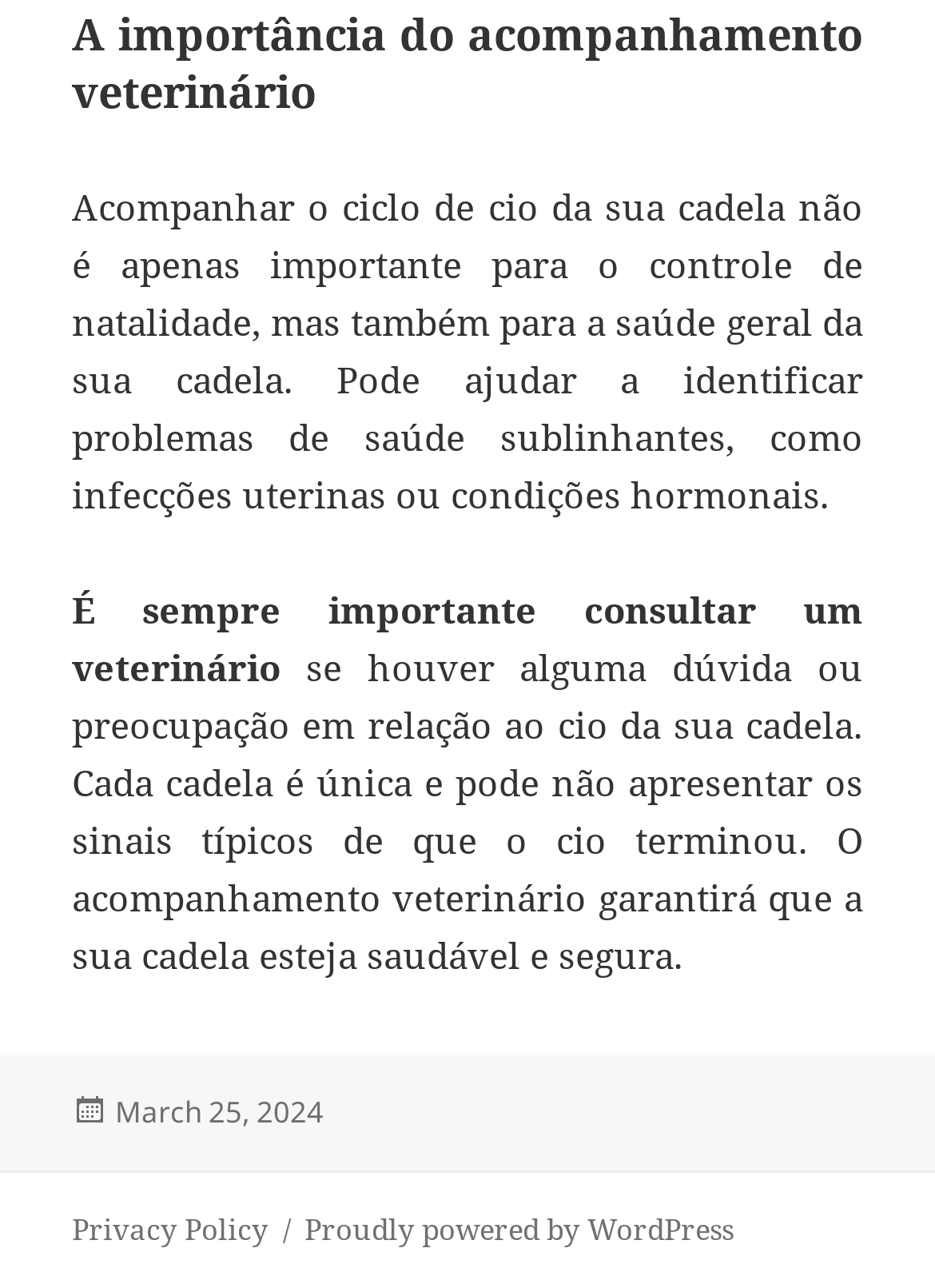Provide a short, one-word or phrase answer to the question below:
When was this article posted?

March 25, 2024